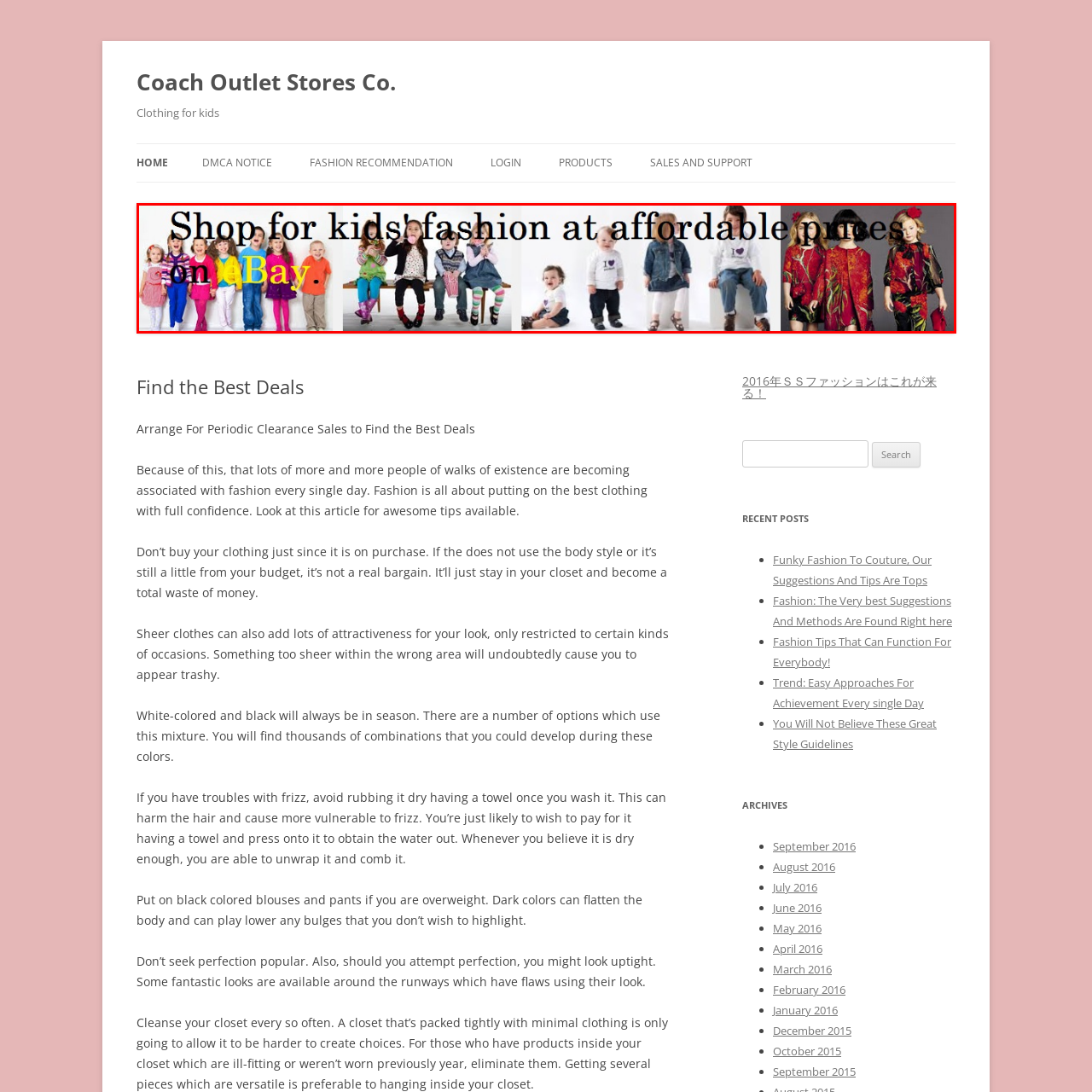What is emphasized in the image?
Inspect the image inside the red bounding box and answer the question with as much detail as you can.

The image features a collage of children dressed in a variety of fashionable outfits, which emphasizes the playful and diverse nature of kids' fashion, showcasing that kids' fashion is not limited to one style or trend, but rather offers a wide range of options.